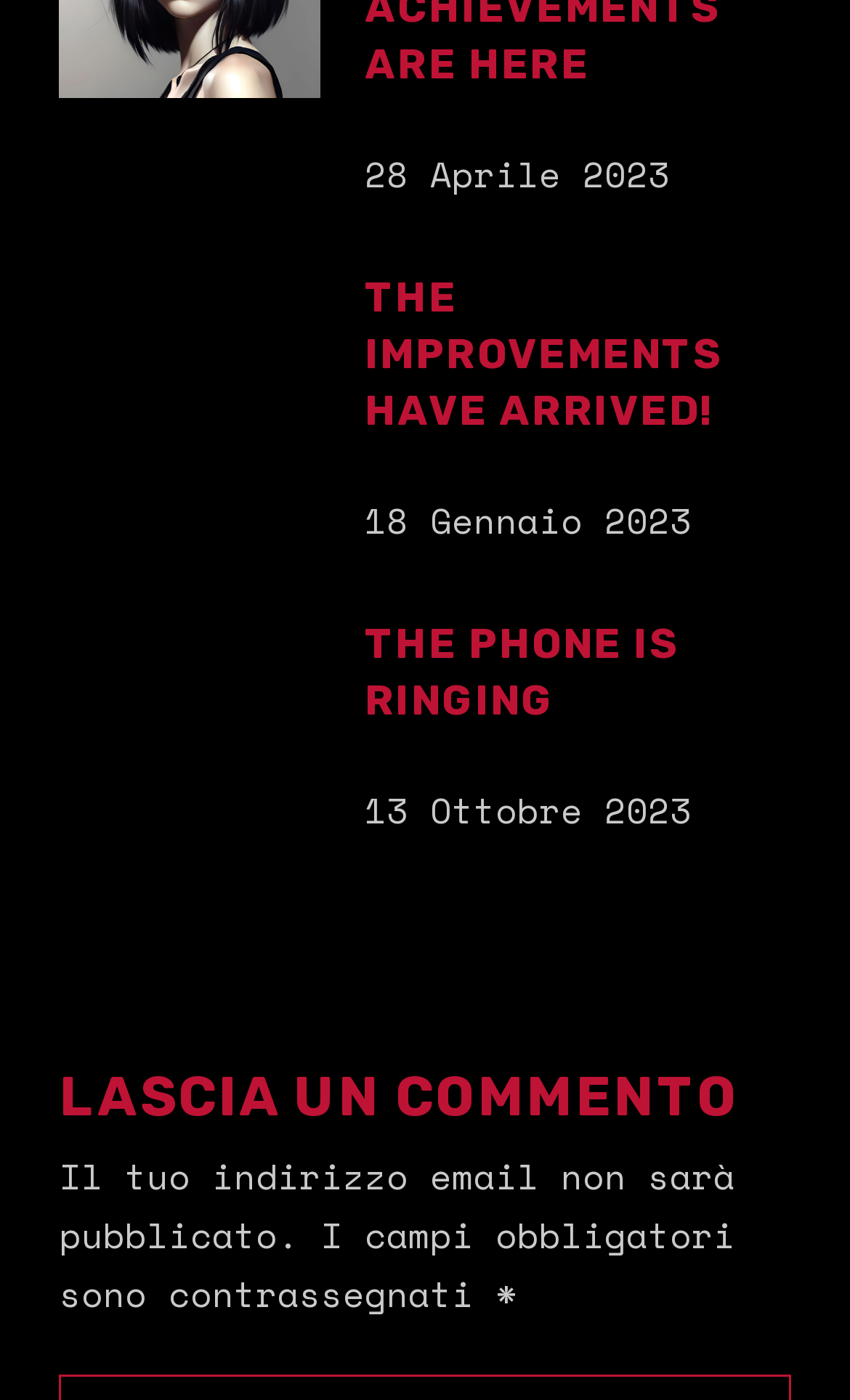What is the position of the 'LASCIA UN COMMENTO' heading?
From the image, respond using a single word or phrase.

Below the articles